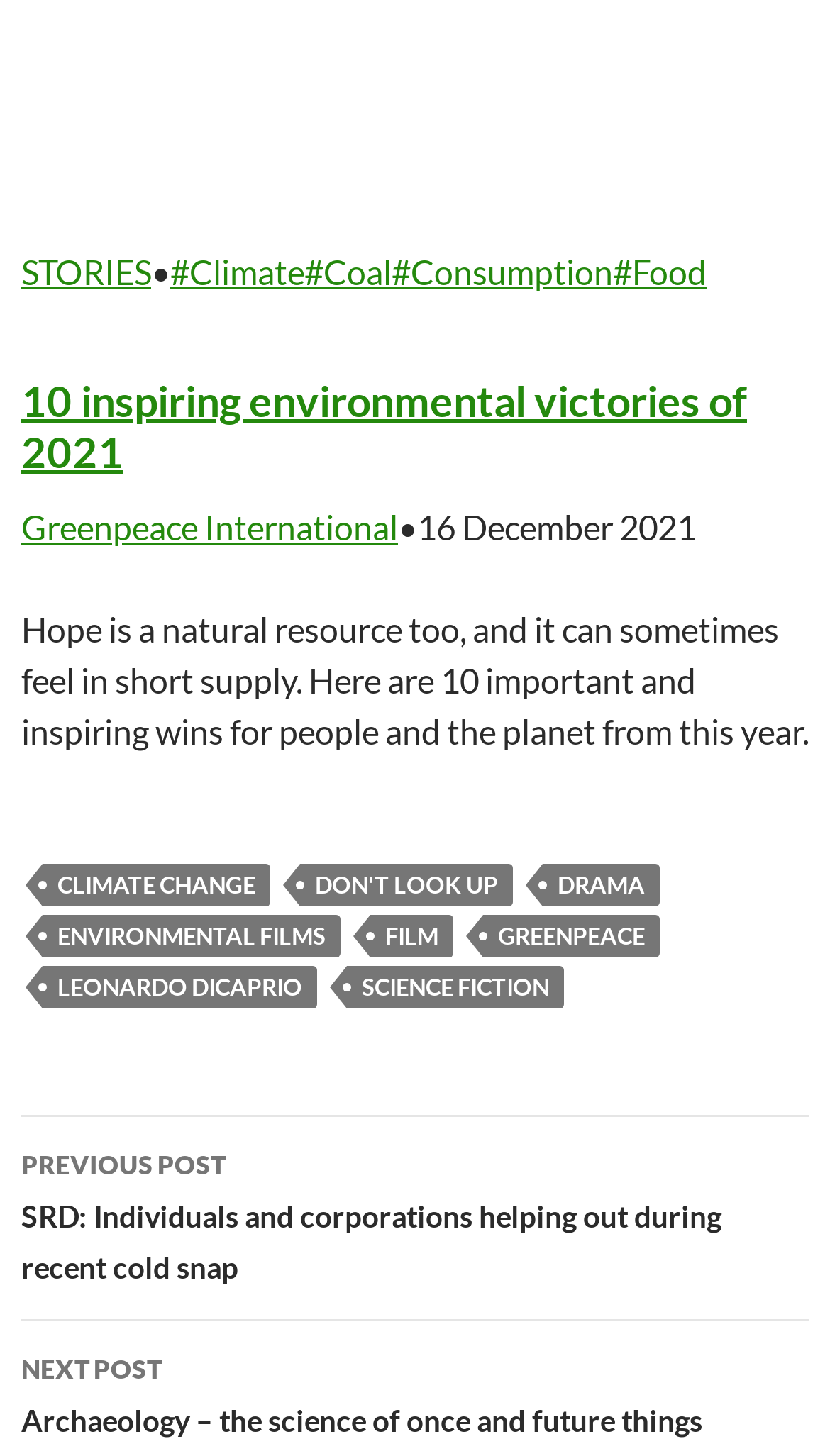Find and indicate the bounding box coordinates of the region you should select to follow the given instruction: "Click on STORIES".

[0.026, 0.172, 0.182, 0.2]